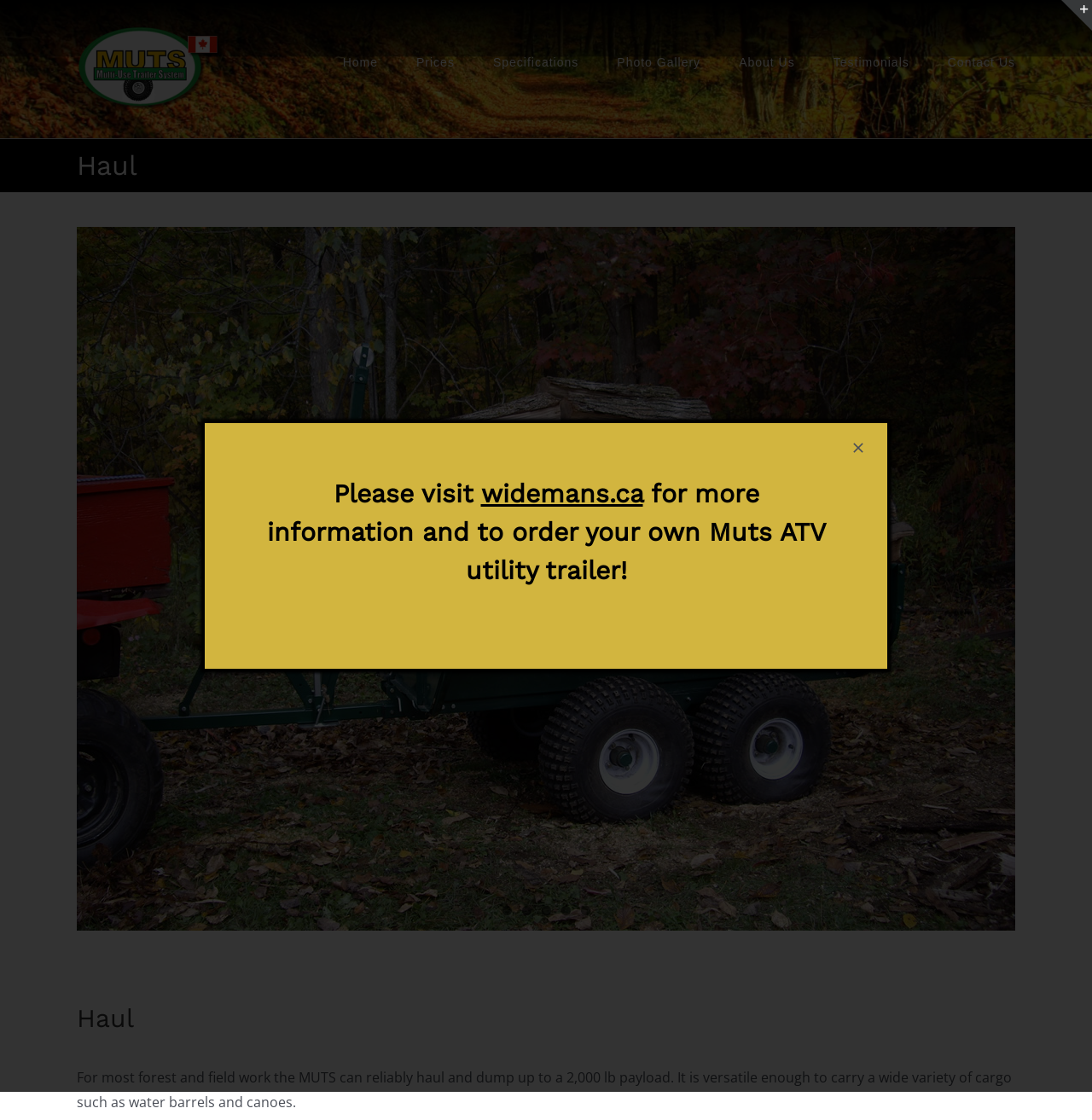How many images are below the page title bar? Based on the image, give a response in one word or a short phrase.

5